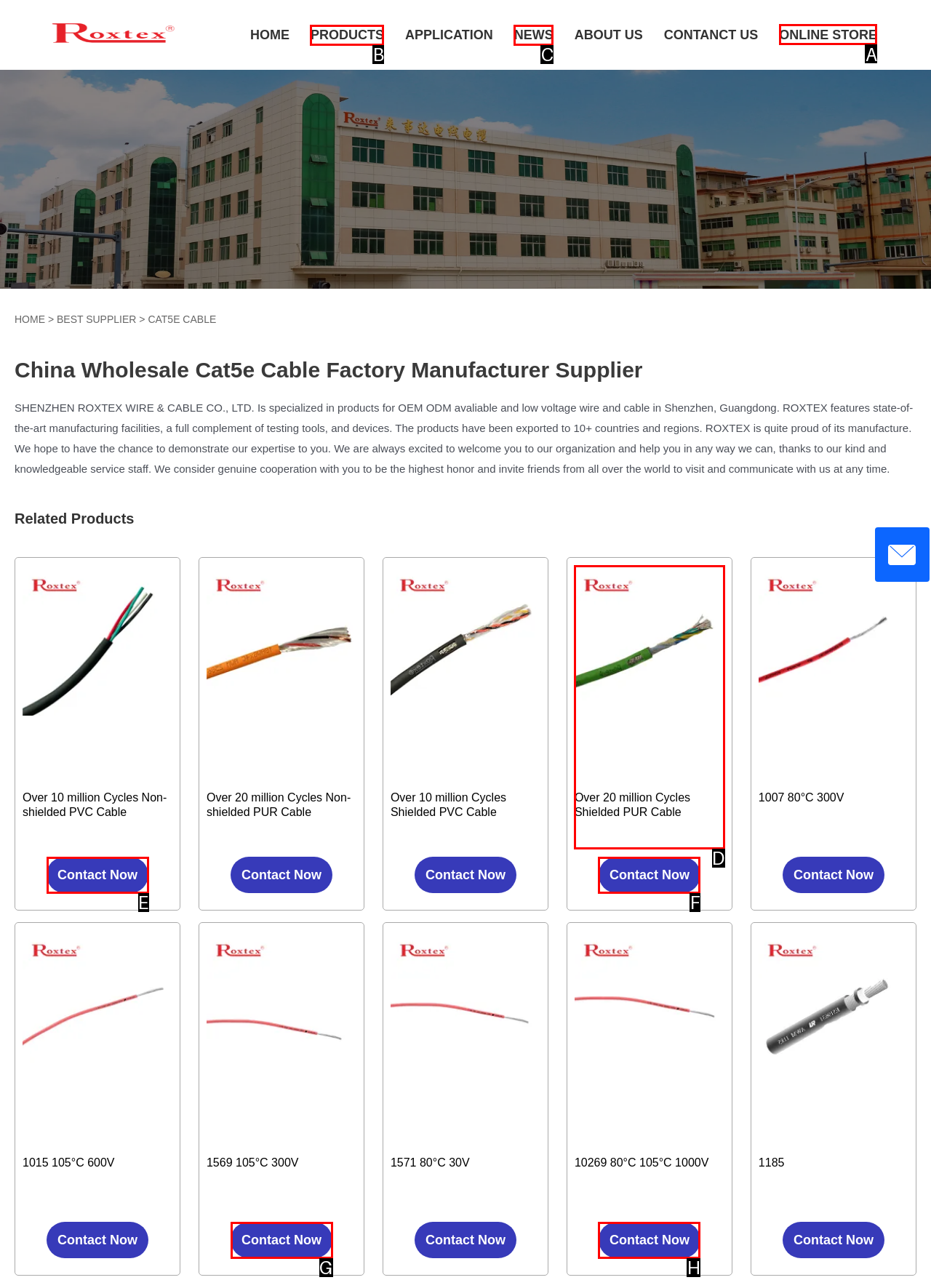Given the task: Browse the ONLINE STORE, point out the letter of the appropriate UI element from the marked options in the screenshot.

A